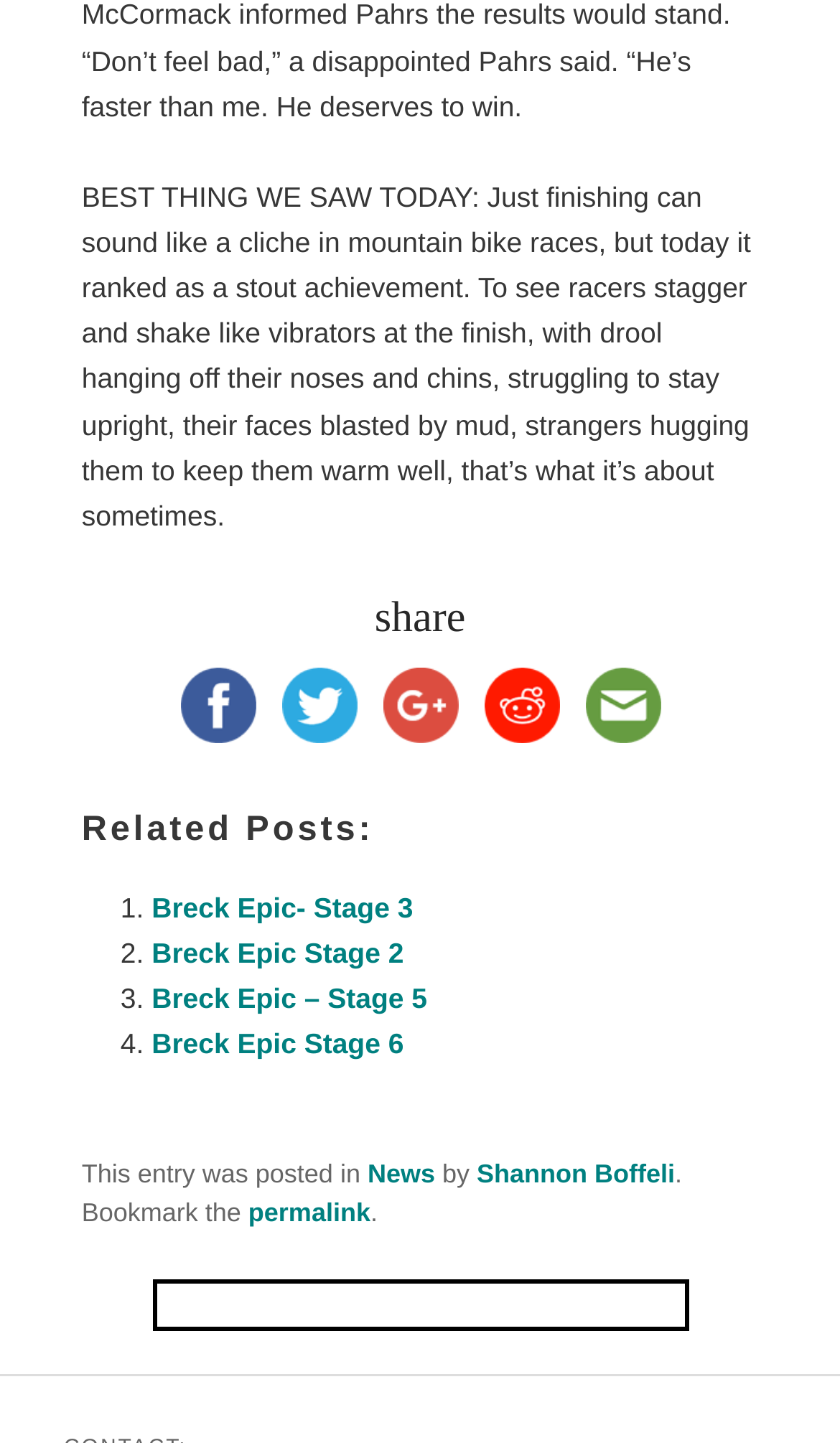Answer the question with a brief word or phrase:
What social media platforms can the article be shared on?

Facebook, Twitter, Google, Reddit, Email